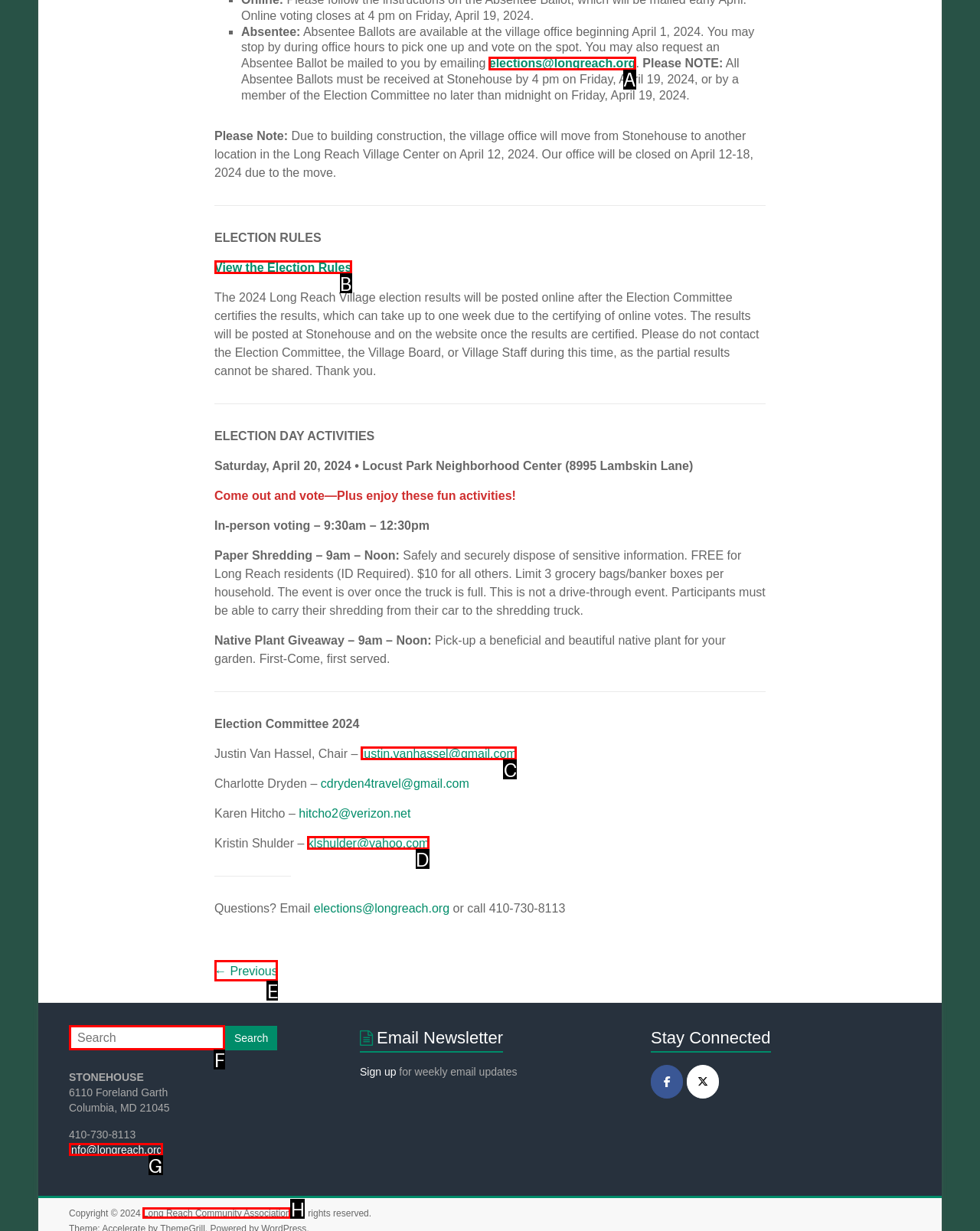Determine which HTML element best fits the description: Long Reach Community Association
Answer directly with the letter of the matching option from the available choices.

H